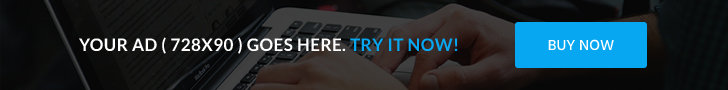Generate a descriptive account of all visible items and actions in the image.

The image features a sleek advertisement that prominently displays the message, "YOUR AD (728X90) GOES HERE. TRY IT NOW!" along with a contrasting blue button labeled "BUY NOW!" positioned to the right. The background is slightly blurred to emphasize the text, which is set against a dark theme, possibly indicating a digital platform or online service. The advertisement suggests a promotional opportunity for businesses to advertise their products or services in a prominent, eye-catching format, encouraging immediate action from potential advertisers.